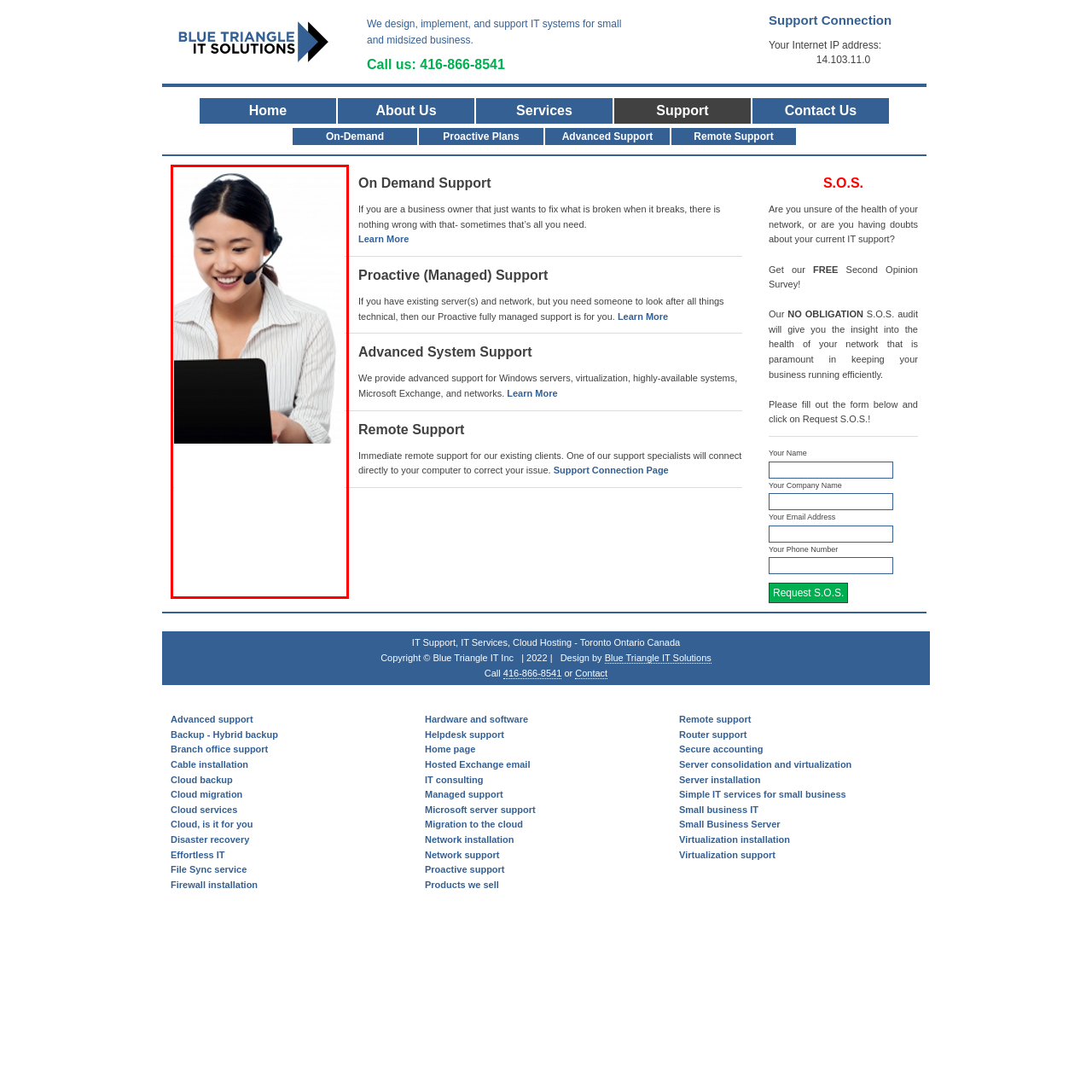Describe in detail the portion of the image that is enclosed within the red boundary.

The image features a smiling woman wearing a headset, clearly engaged in a conversation while working at her laptop. Her professional appearance, highlighted by a button-down shirt, suggests she is part of a customer support or IT assistance team. This imagery aligns well with the services offered by Blue Triangle IT Solutions, emphasizing their commitment to providing comprehensive support for small and midsized businesses. The depiction underscores their emphasis on accessible, reliable, and personable IT services, particularly in the area of remote support, which is highlighted in the accompanying text on the website.